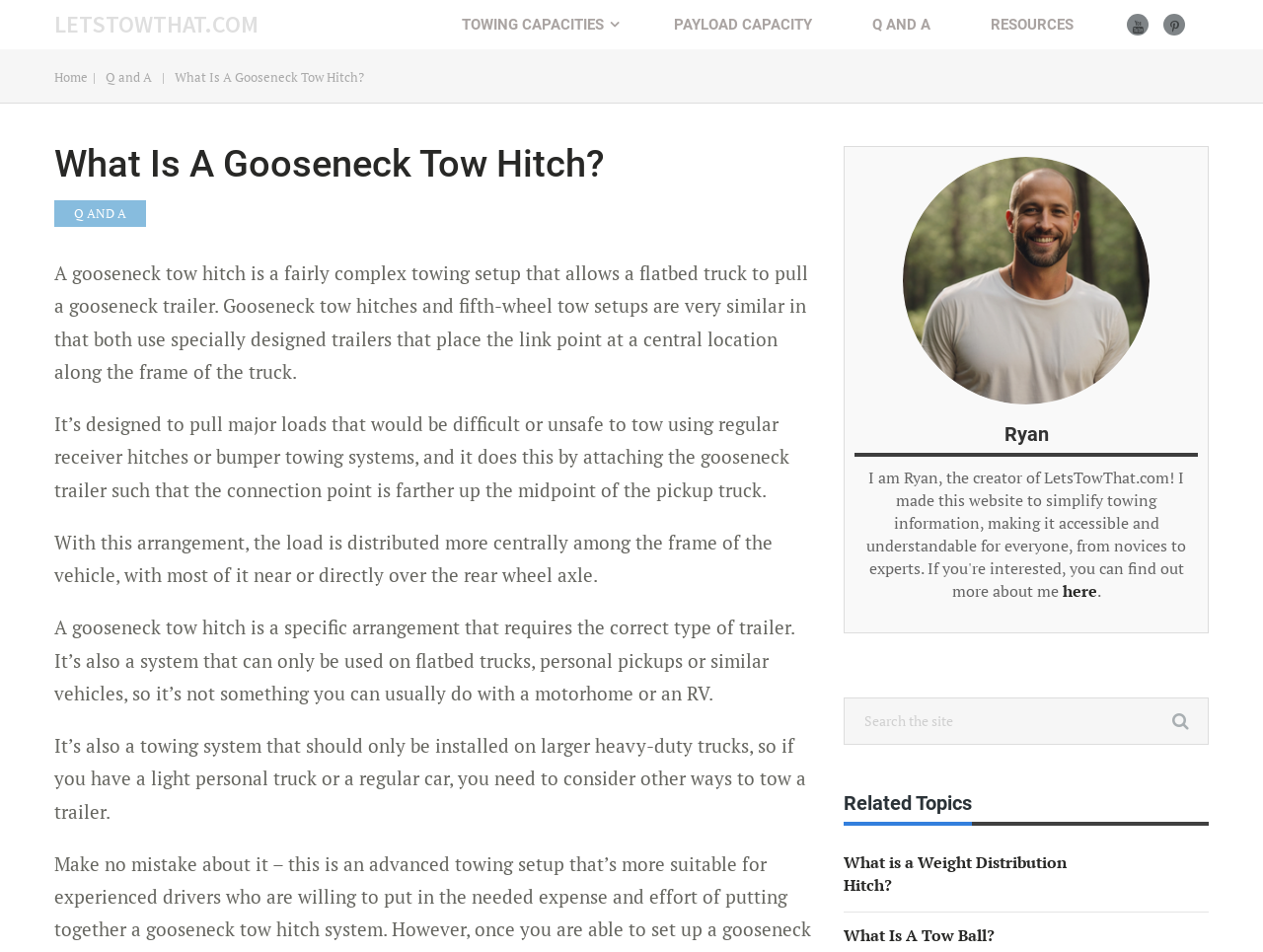Please specify the bounding box coordinates of the clickable section necessary to execute the following command: "Click on the 'PAYLOAD CAPACITY' link".

[0.51, 0.0, 0.666, 0.052]